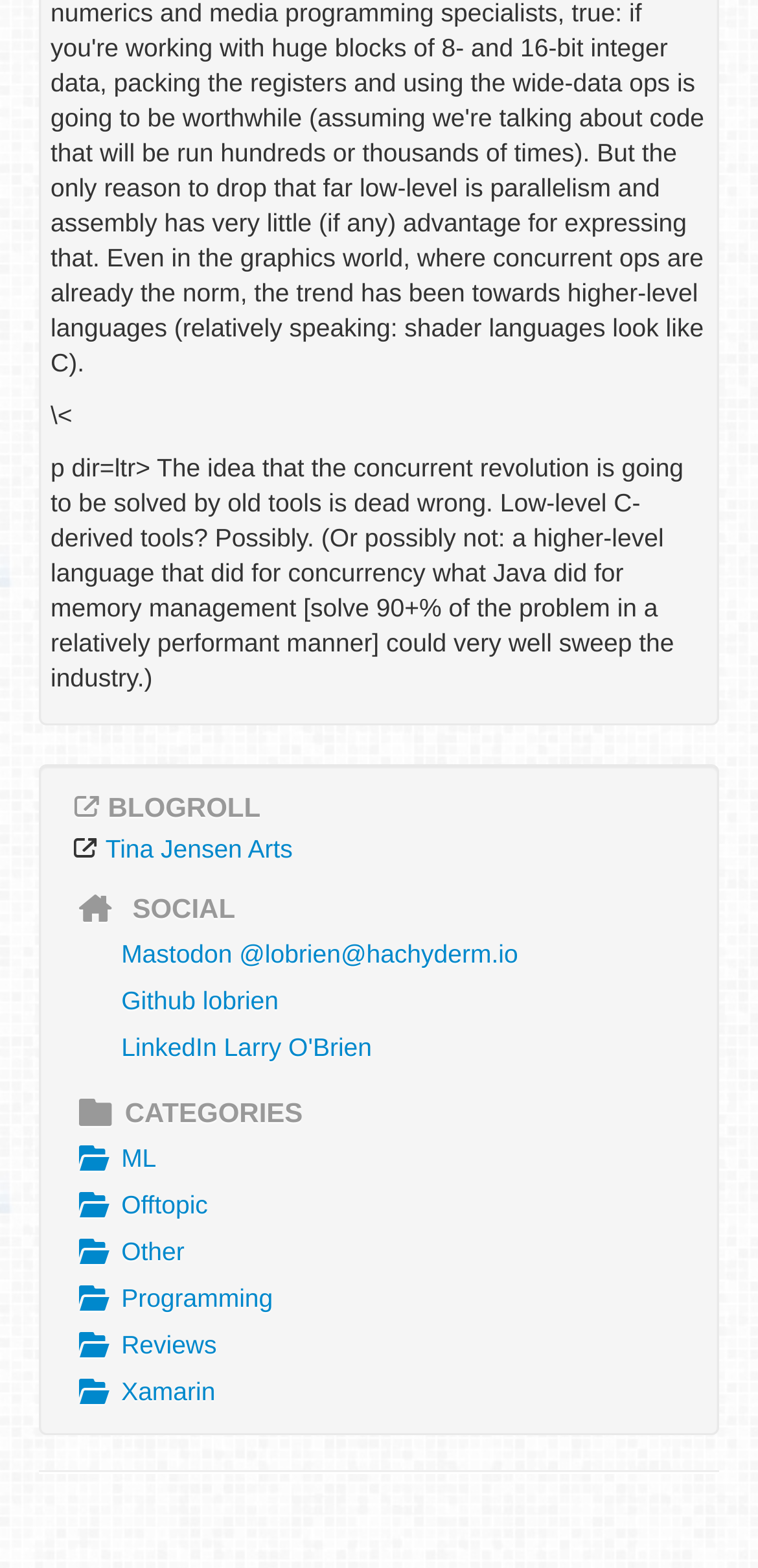Utilize the information from the image to answer the question in detail:
What is the purpose of the separator element?

The separator element with bounding box coordinates [0.051, 0.937, 0.949, 0.939] and orientation 'horizontal' is likely used to separate different sections of the webpage.